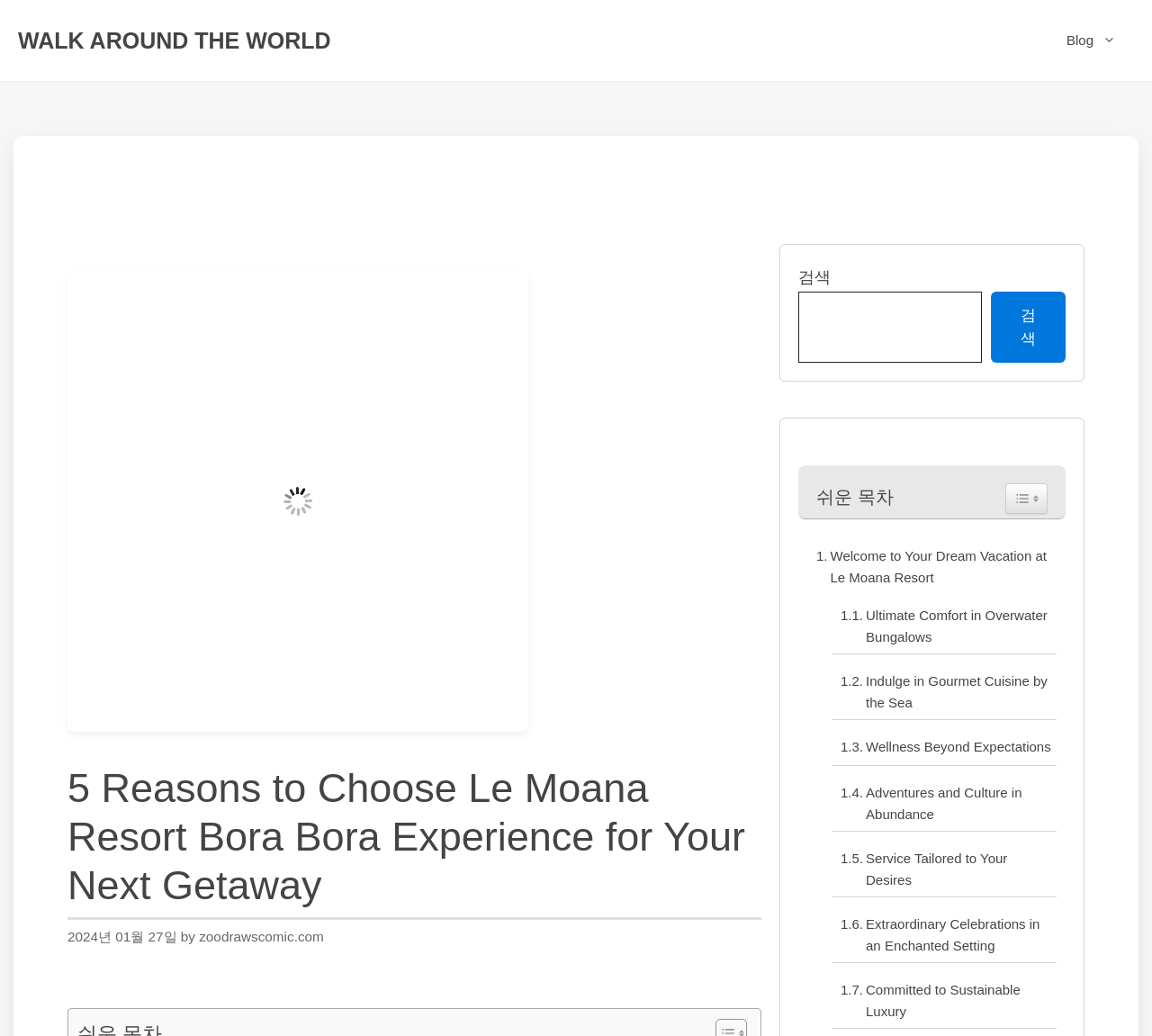Can you determine the bounding box coordinates of the area that needs to be clicked to fulfill the following instruction: "Learn about overwater bungalows"?

[0.722, 0.584, 0.917, 0.626]